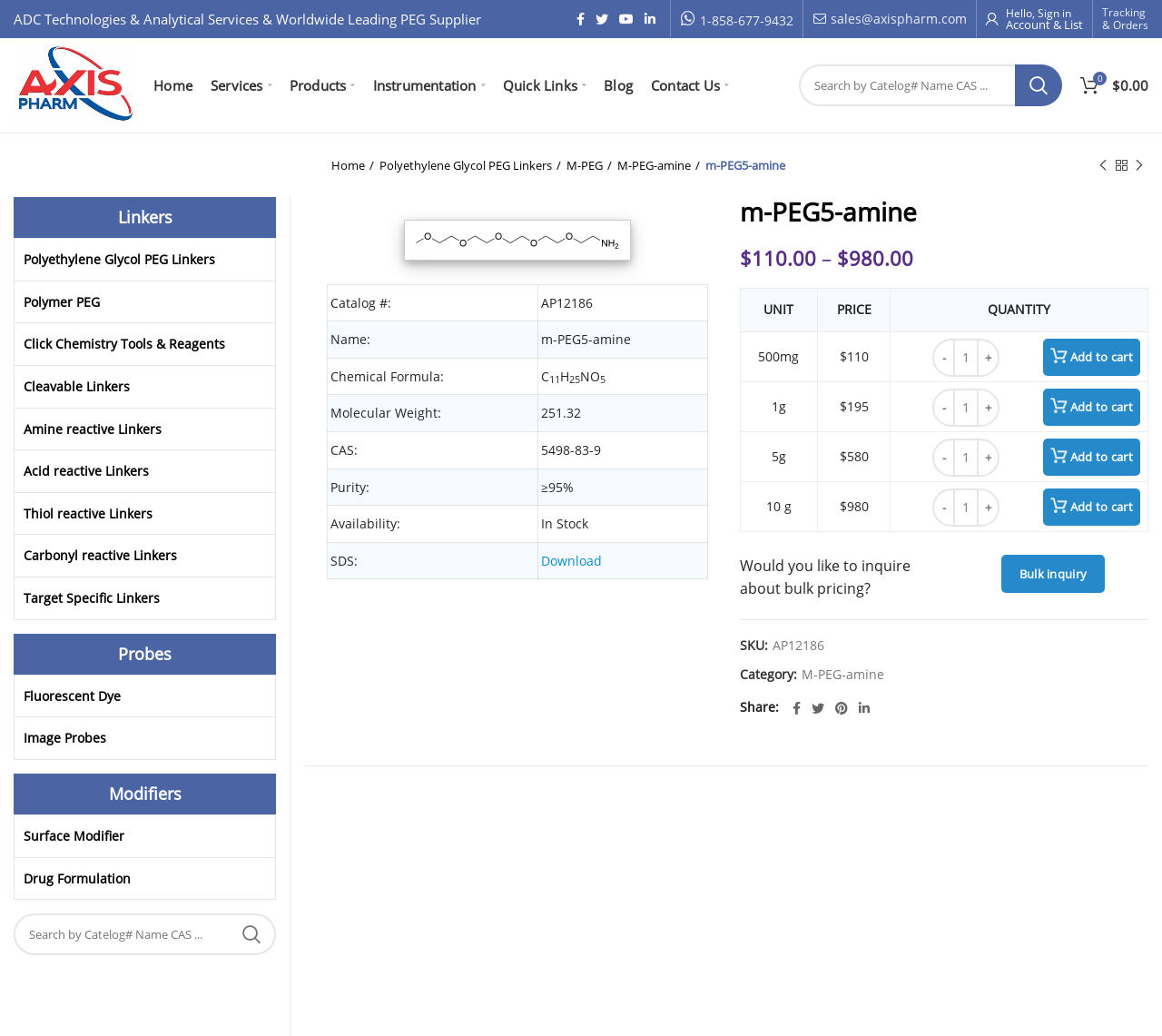Please specify the bounding box coordinates of the region to click in order to perform the following instruction: "Read recent post about Gains Network".

None